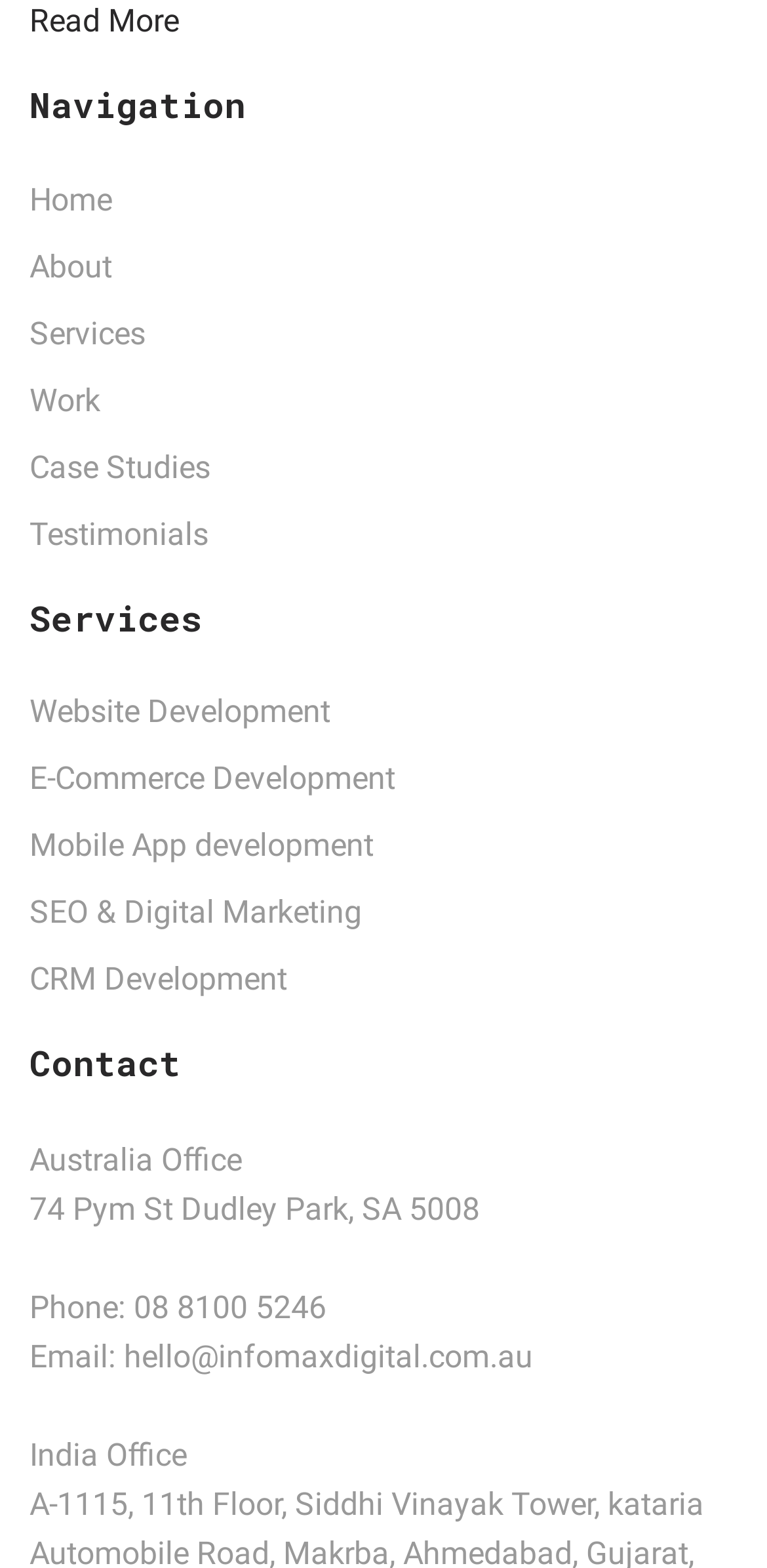Identify the bounding box of the UI element that matches this description: "08 8100 5246".

[0.174, 0.822, 0.426, 0.846]